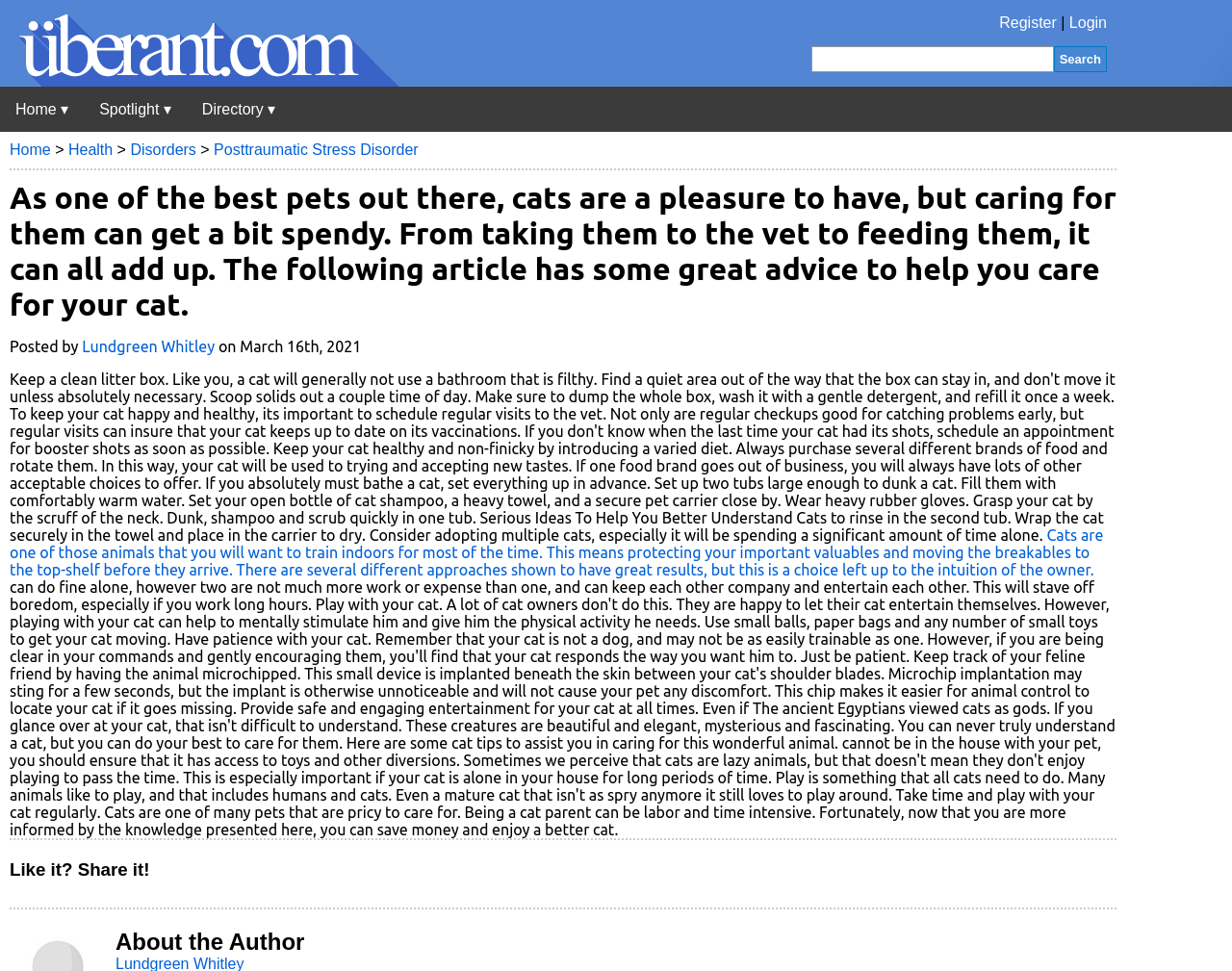What is the theme of the article?
Examine the screenshot and reply with a single word or phrase.

Cats